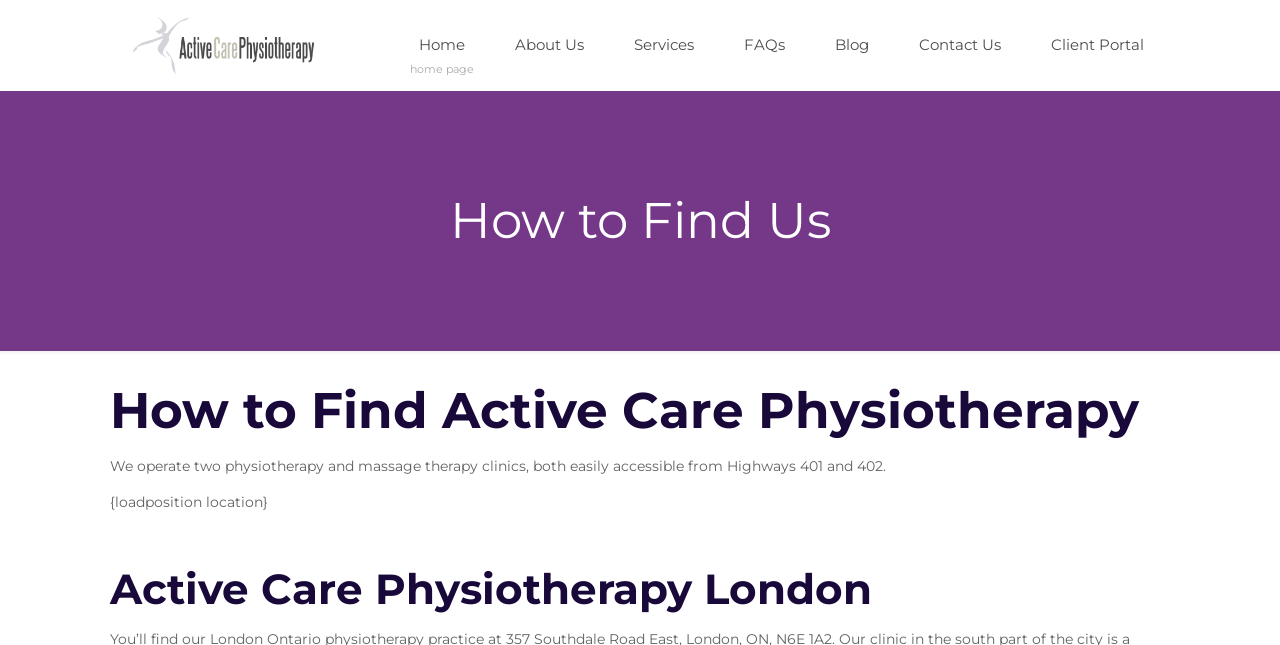What are the services provided by Active Care Physiotherapy?
Please answer the question with as much detail as possible using the screenshot.

I found the answer by reading the StaticText 'We operate two physiotherapy and massage therapy clinics...' which mentions the services provided by Active Care Physiotherapy.